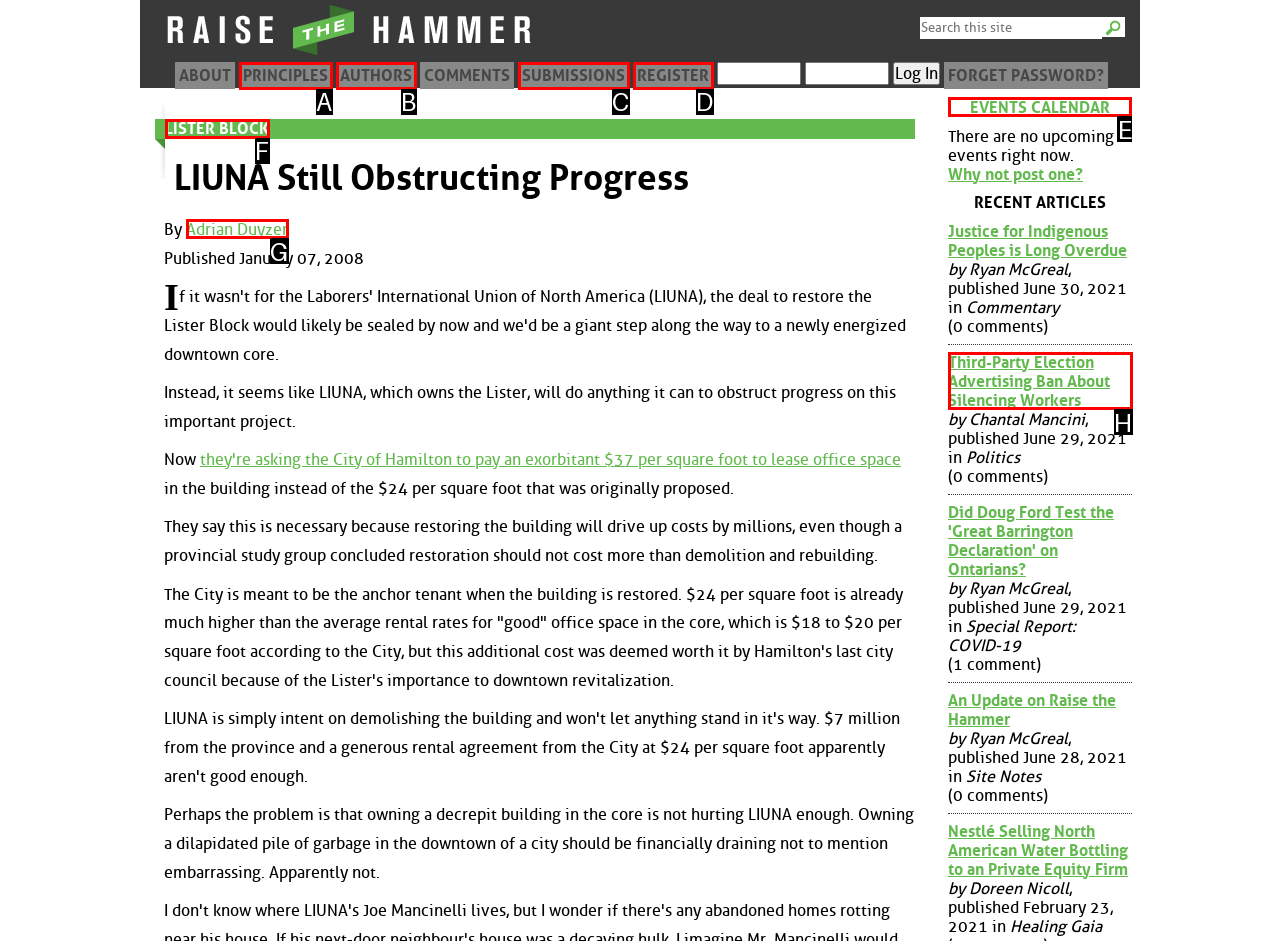Choose the HTML element that should be clicked to achieve this task: View the EVENTS CALENDAR
Respond with the letter of the correct choice.

E